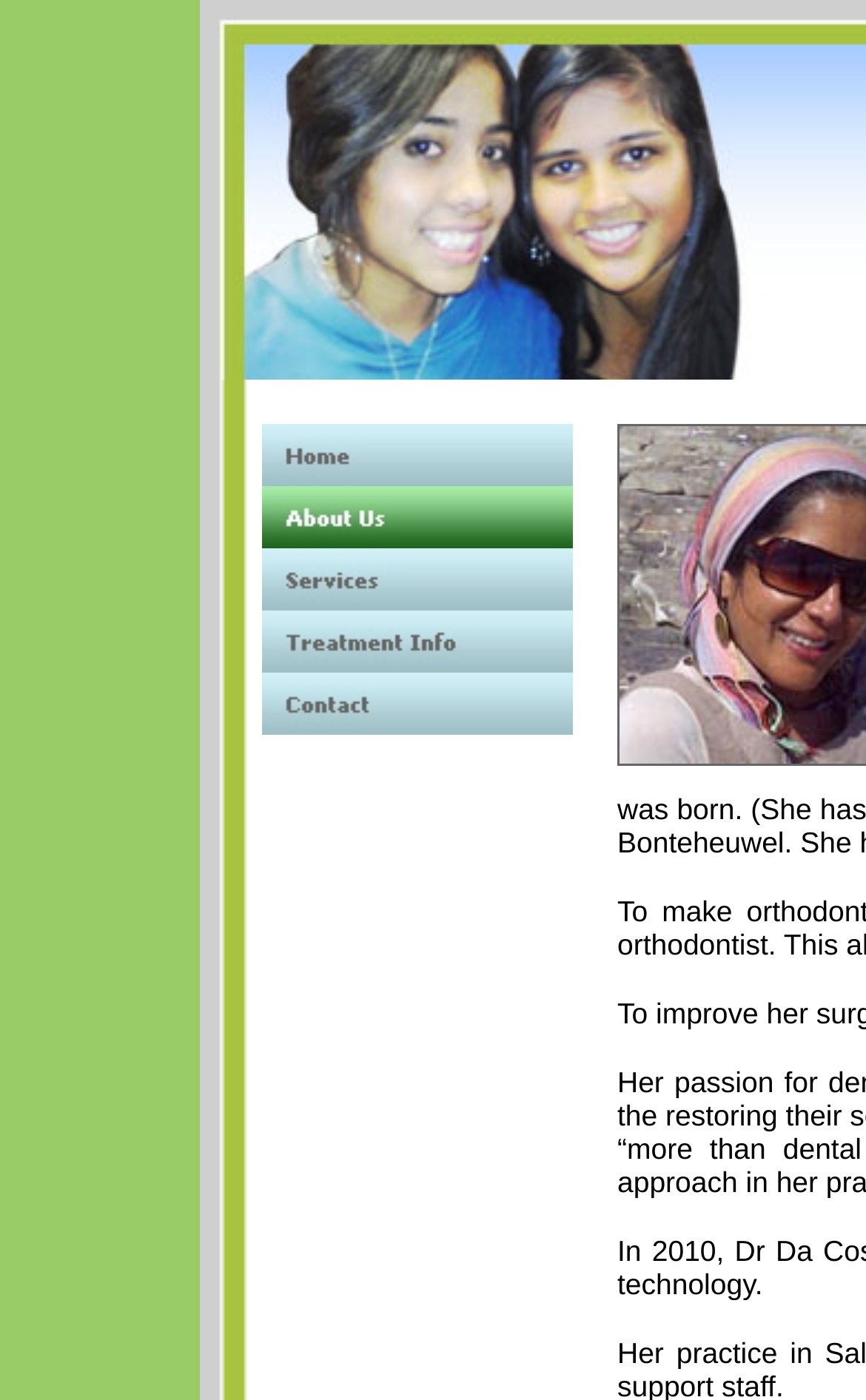What is the purpose of the webpage?
Ensure your answer is thorough and detailed.

The webpage is about Dentist Da Costa, and it provides more than just dental care. This suggests that the purpose of the webpage is to provide information about the dental care services offered by Dentist Da Costa.